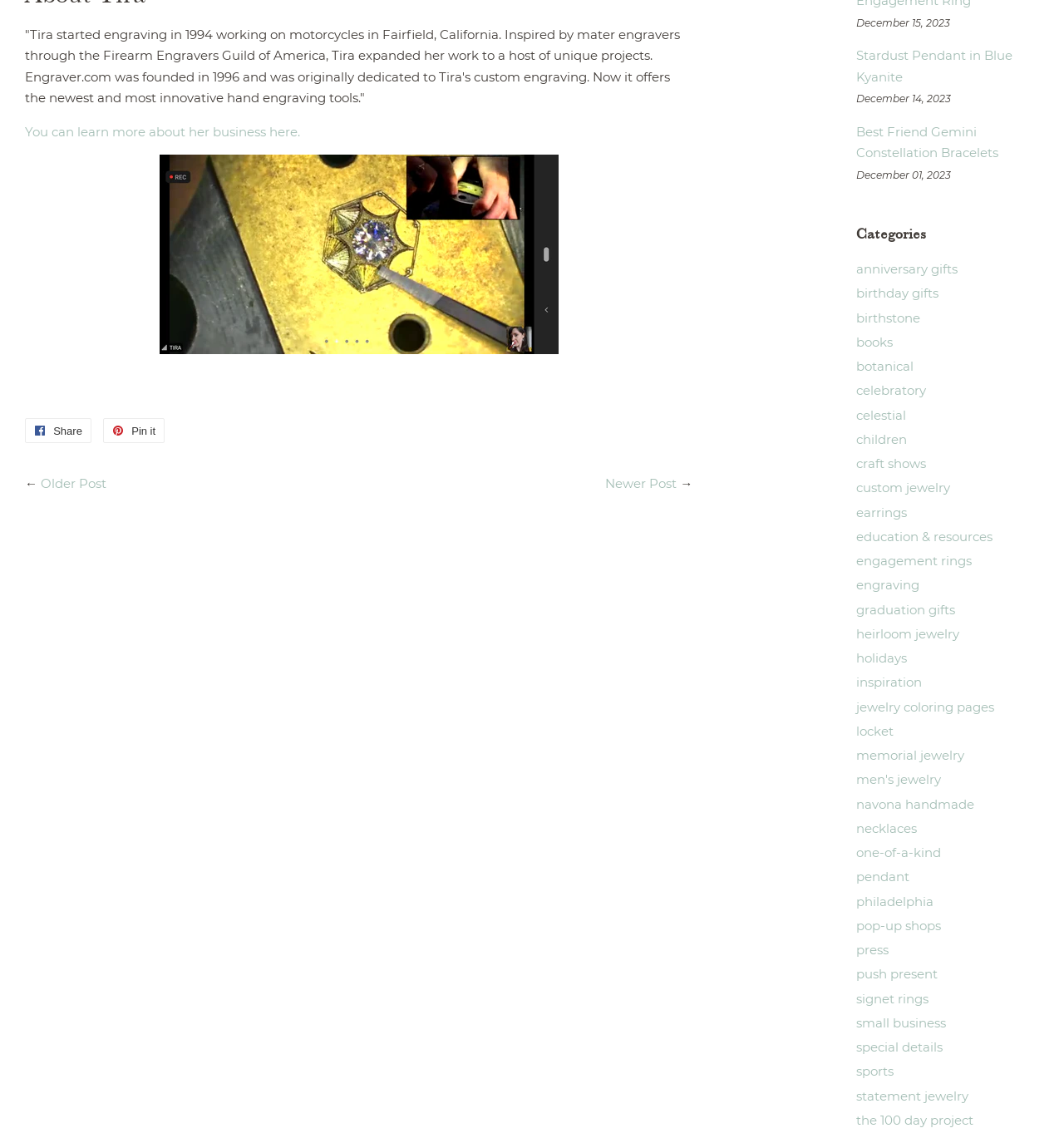Determine the bounding box coordinates of the UI element that matches the following description: "the 100 day project". The coordinates should be four float numbers between 0 and 1 in the format [left, top, right, bottom].

[0.805, 0.977, 0.915, 0.991]